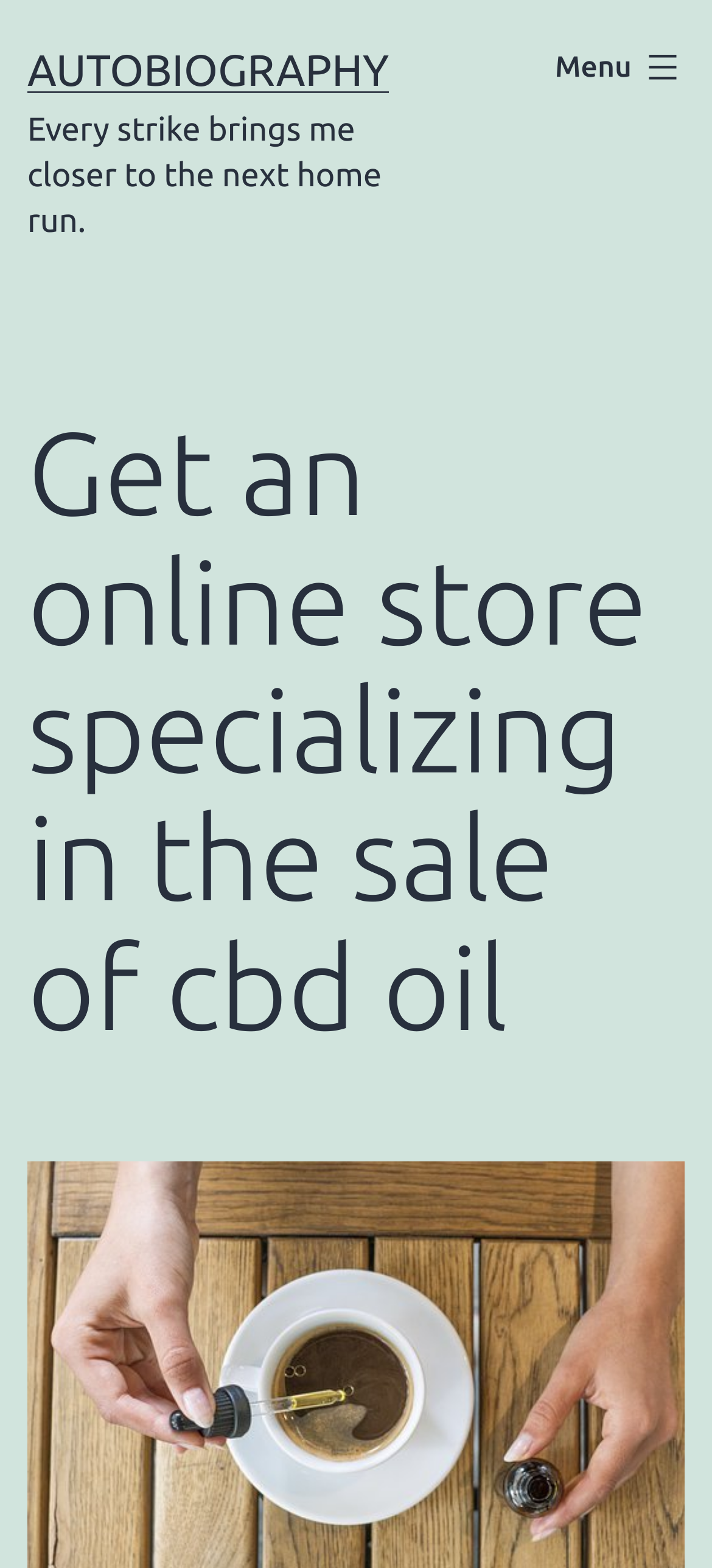Find the bounding box coordinates for the UI element that matches this description: "Menu Close".

[0.741, 0.017, 1.0, 0.069]